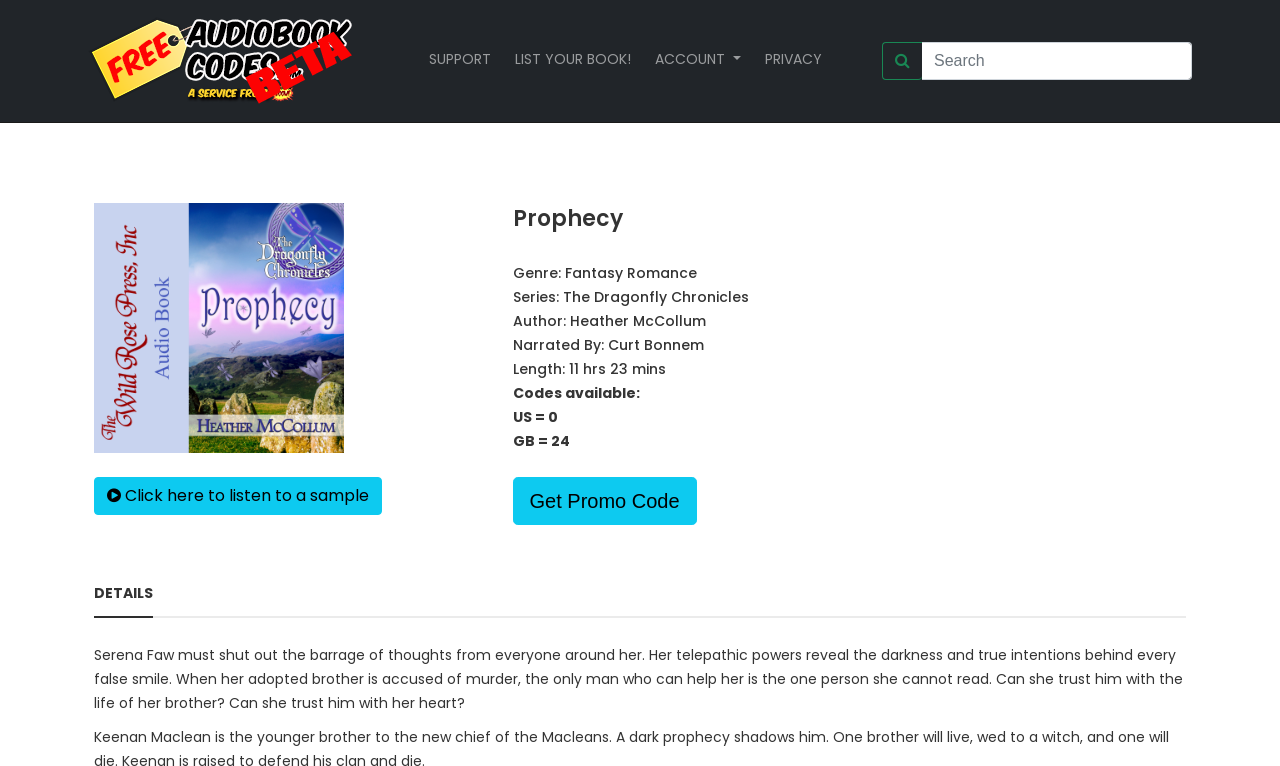Offer an extensive depiction of the webpage and its key elements.

This webpage appears to be a book description page, specifically for the audiobook "Prophecy" by Heather McCollum, narrated by Curt Bonnem. 

At the top of the page, there is a navigation bar with several links, including "SUPPORT", "LIST YOUR BOOK!", and "PRIVACY", as well as a search box and an account button. 

Below the navigation bar, there is a section dedicated to the book's details. The book title "Prophecy" is prominently displayed, followed by information about the book's genre, series, author, narrator, and length. 

To the left of the book details, there is a button to listen to a sample of the audiobook. 

Further down, there is a lengthy book description, which summarizes the plot of the story, focusing on the main character Serena Faw and her telepathic powers. 

On the same level as the book description, there is a button to get a promo code for the audiobook, along with information about the availability of codes in different regions. 

At the bottom of the page, there is a tab list with a single tab labeled "DETAILS", which is likely the current active tab.